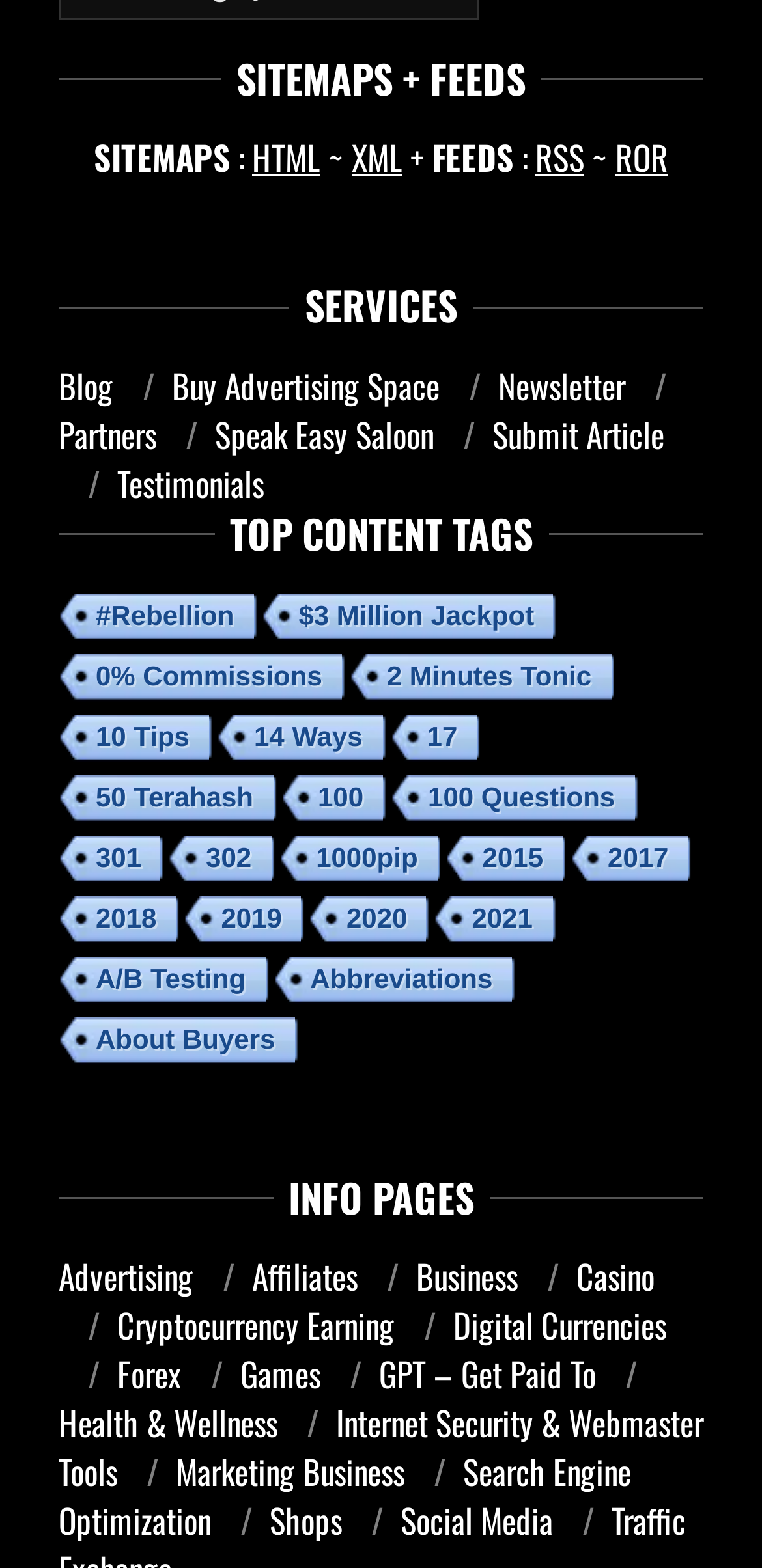What information pages are available on the website?
Based on the image, answer the question with as much detail as possible.

The webpage has a section titled 'INFO PAGES' which lists various information pages available on the website, including Advertising, Affiliates, Business, Casino, and more. These pages can be accessed by clicking on the corresponding links.